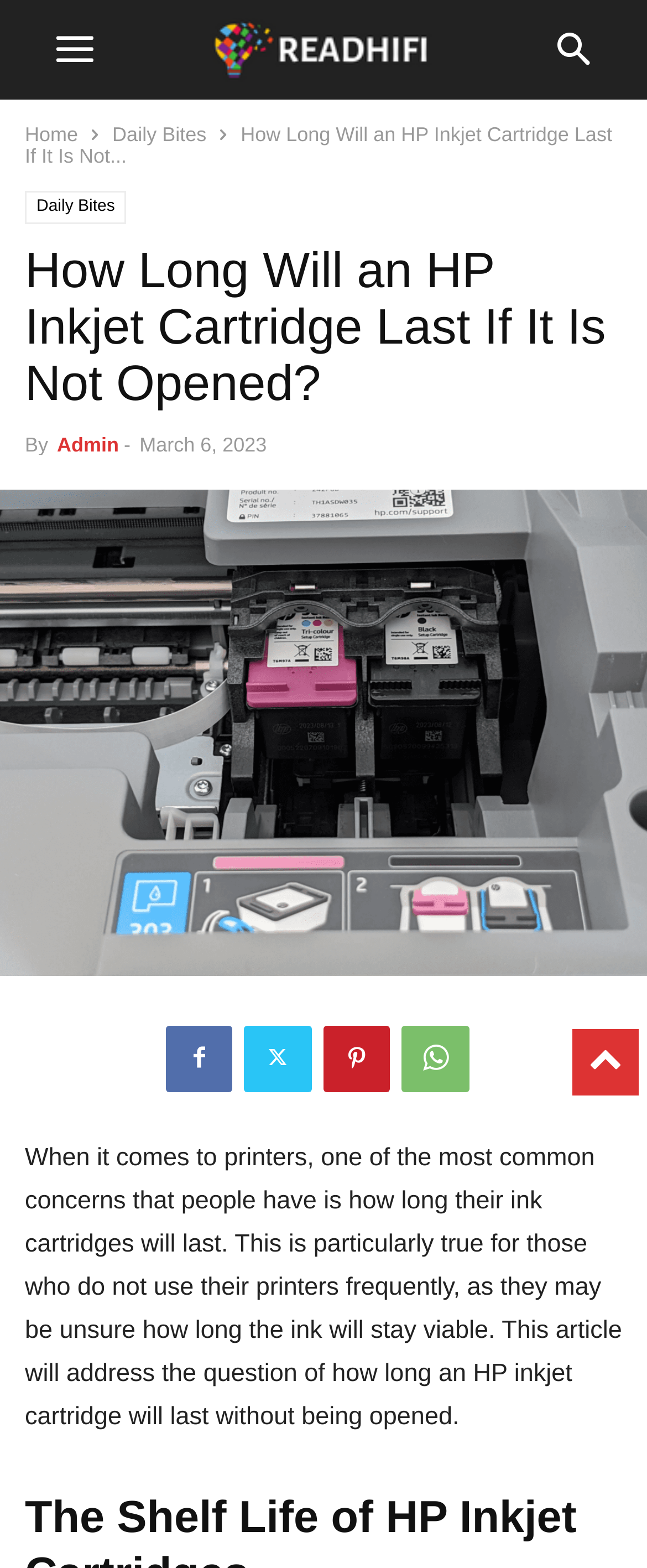Explain the contents of the webpage comprehensively.

The webpage is about the shelf life of an HP inkjet cartridge when it is not opened. At the top right corner, there is a "to-top" link. Below it, there are two buttons, "mobile-toggle" and "search", positioned at the top left and top right corners, respectively. 

Next to the "mobile-toggle" button, there is a "readhifi" element with an image. To the right of the "search" button, there are three links: "Home", "Daily Bites", and a repeated "Daily Bites" link. 

Below these links, there is a header section with a title "How Long Will an HP Inkjet Cartridge Last If It Is Not Opened?" and a subtitle "By Admin - March 6, 2023". 

The main content of the webpage starts with a link to "HP Inkjet Cartridge" that spans the entire width of the page, accompanied by an image. Below this link, there are four social media links represented by icons. 

The article begins with a paragraph that discusses the concern about the longevity of ink cartridges, particularly for those who do not use their printers frequently. It then promises to address the question of how long an HP inkjet cartridge will last without being opened.